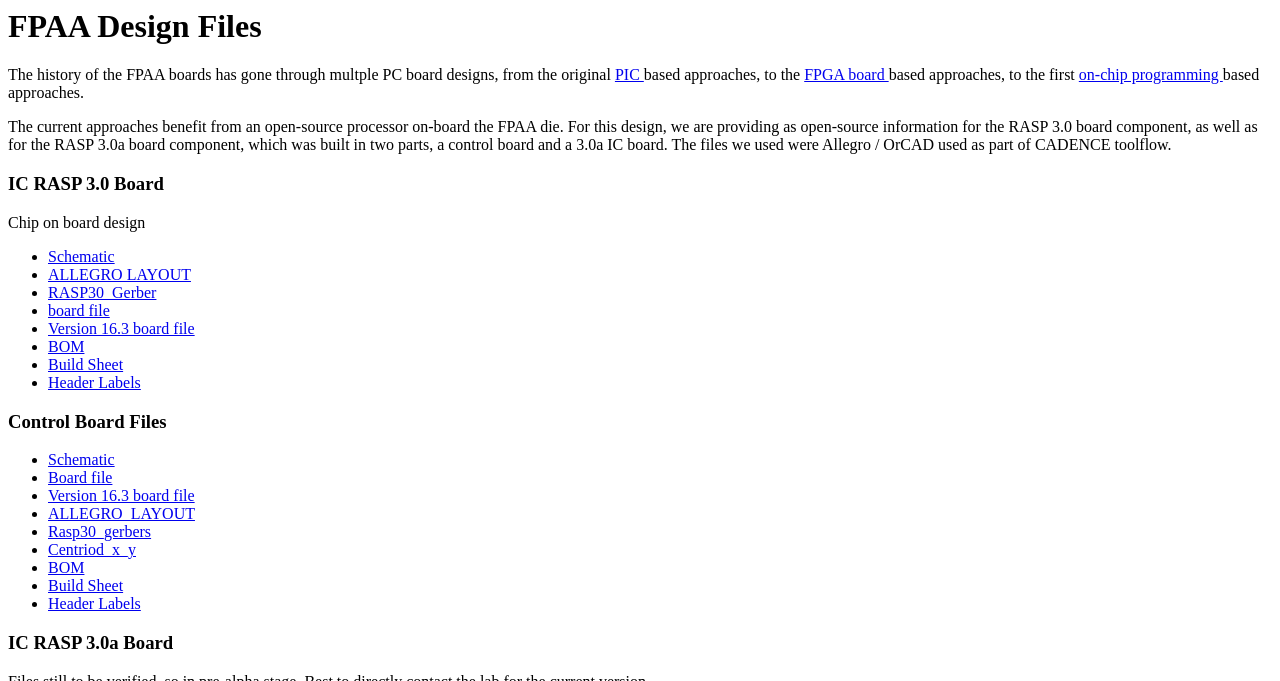Calculate the bounding box coordinates for the UI element based on the following description: "board file". Ensure the coordinates are four float numbers between 0 and 1, i.e., [left, top, right, bottom].

[0.038, 0.443, 0.086, 0.468]